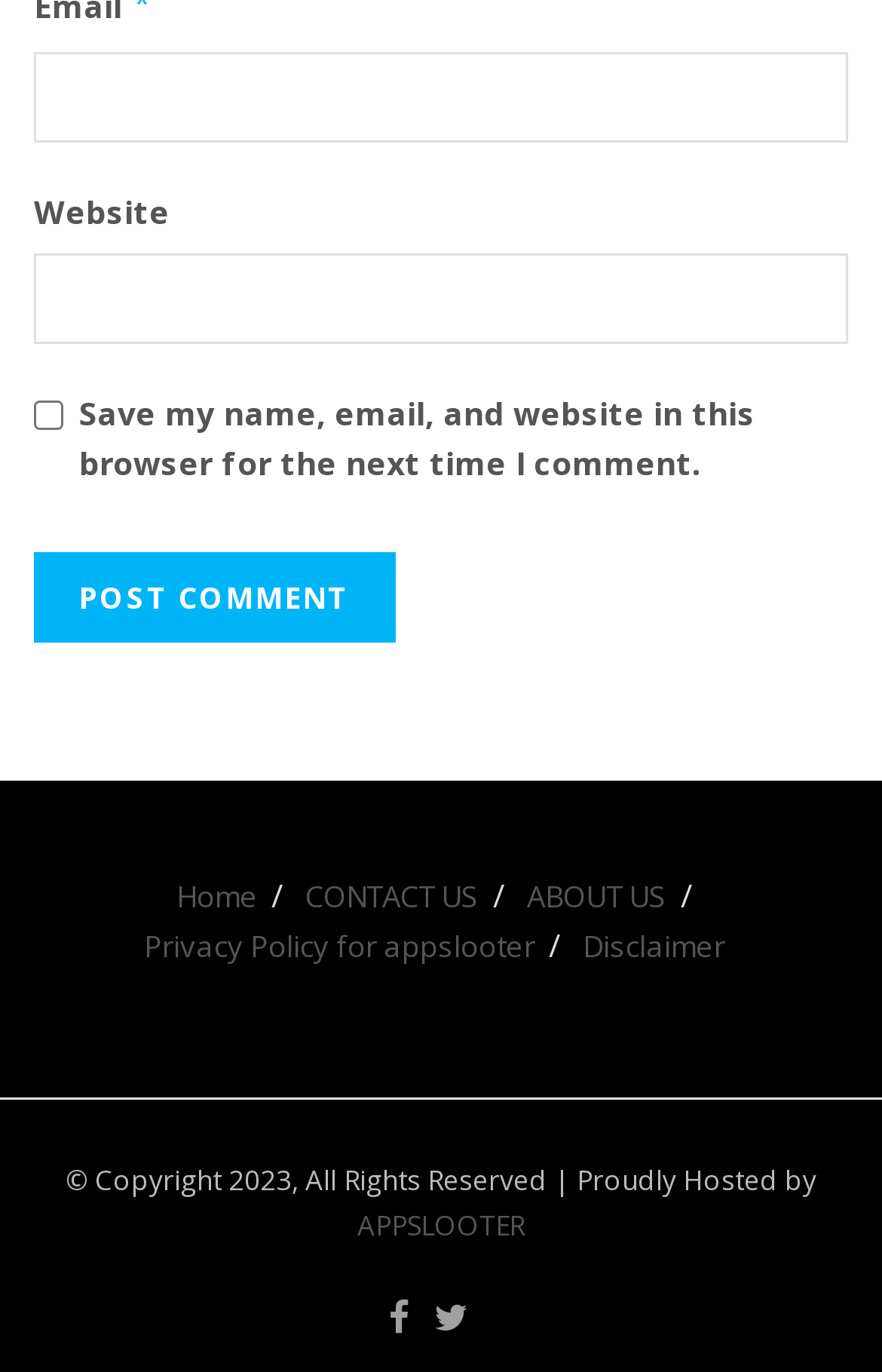Please determine the bounding box coordinates of the clickable area required to carry out the following instruction: "Input website URL". The coordinates must be four float numbers between 0 and 1, represented as [left, top, right, bottom].

[0.038, 0.185, 0.962, 0.251]